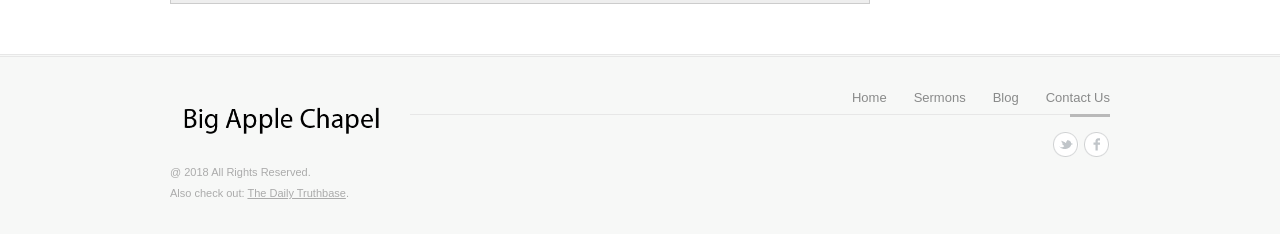Bounding box coordinates are specified in the format (top-left x, top-left y, bottom-right x, bottom-right y). All values are floating point numbers bounded between 0 and 1. Please provide the bounding box coordinate of the region this sentence describes: Contact Us

[0.817, 0.385, 0.867, 0.449]